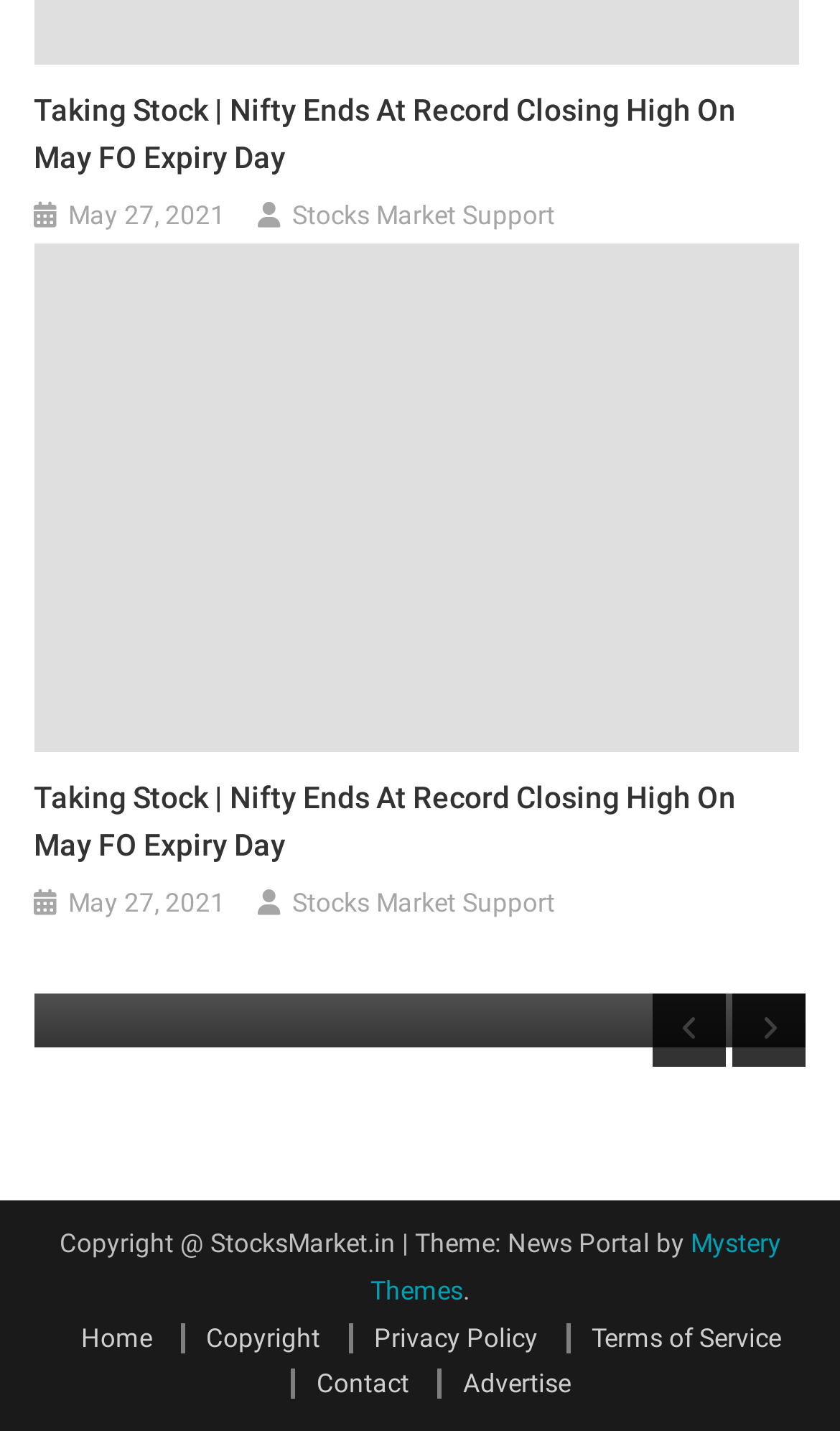Locate the bounding box coordinates of the clickable area needed to fulfill the instruction: "Go to the 'Home' page".

[0.071, 0.924, 0.181, 0.945]